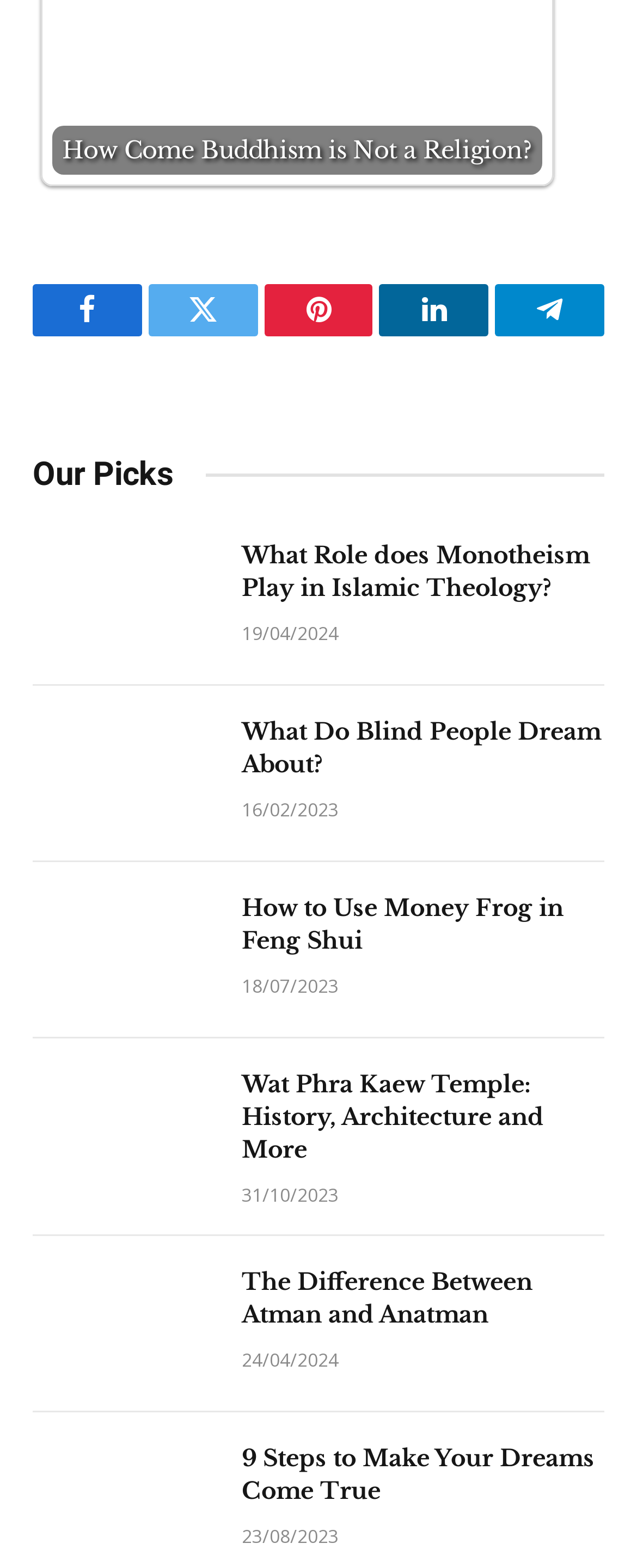How many social media links are present at the top?
Provide a detailed answer to the question using information from the image.

The top section of the webpage contains five social media links, which are identified by their link elements with OCR text containing Facebook, Twitter, Pinterest, LinkedIn, and Telegram icons. These links are direct children of the root element.